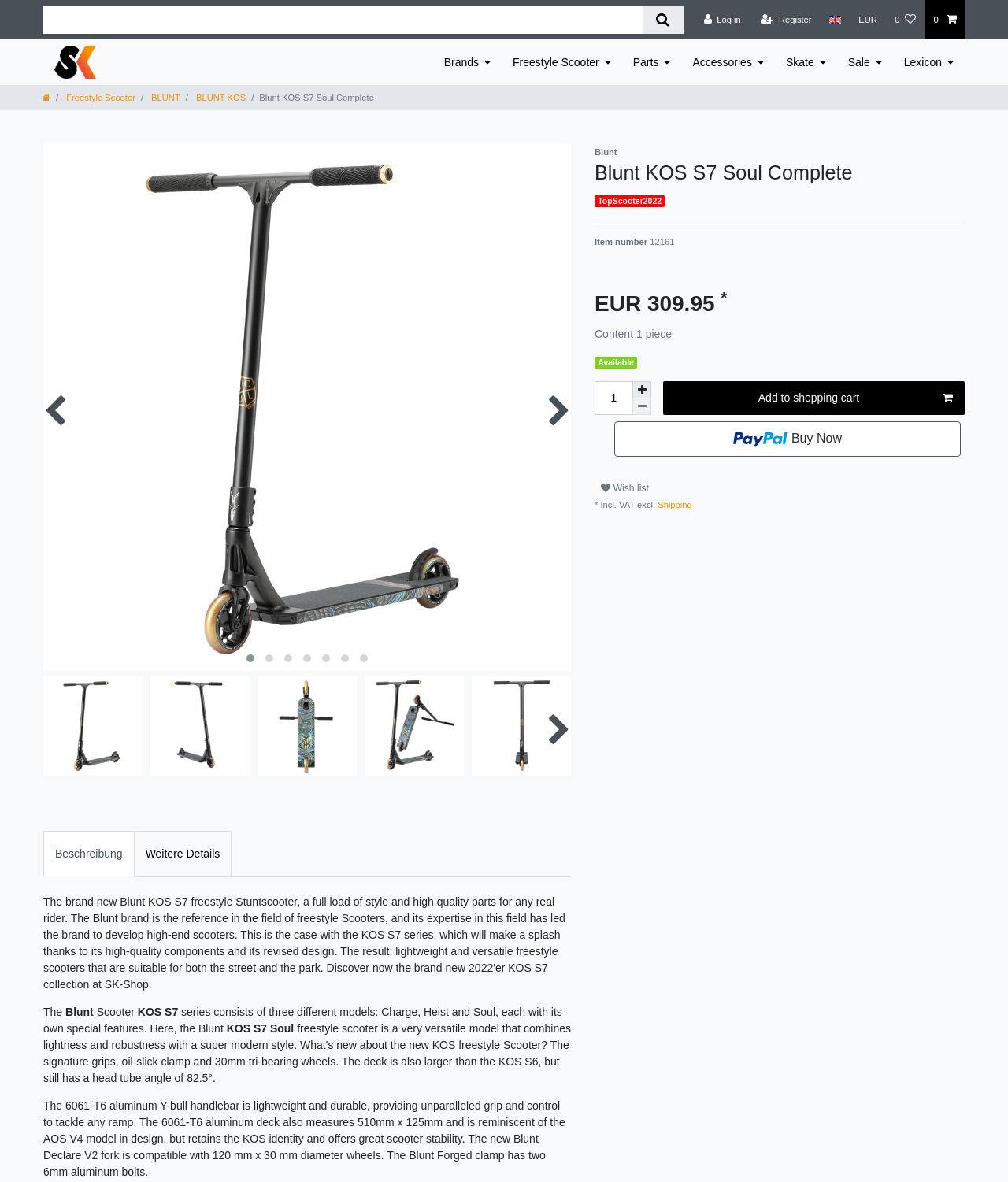Please determine the bounding box coordinates for the UI element described here. Use the format (top-left x, top-left y, bottom-right x, bottom-right y) with values bounded between 0 and 1: Log in

[0.689, 0.0, 0.744, 0.034]